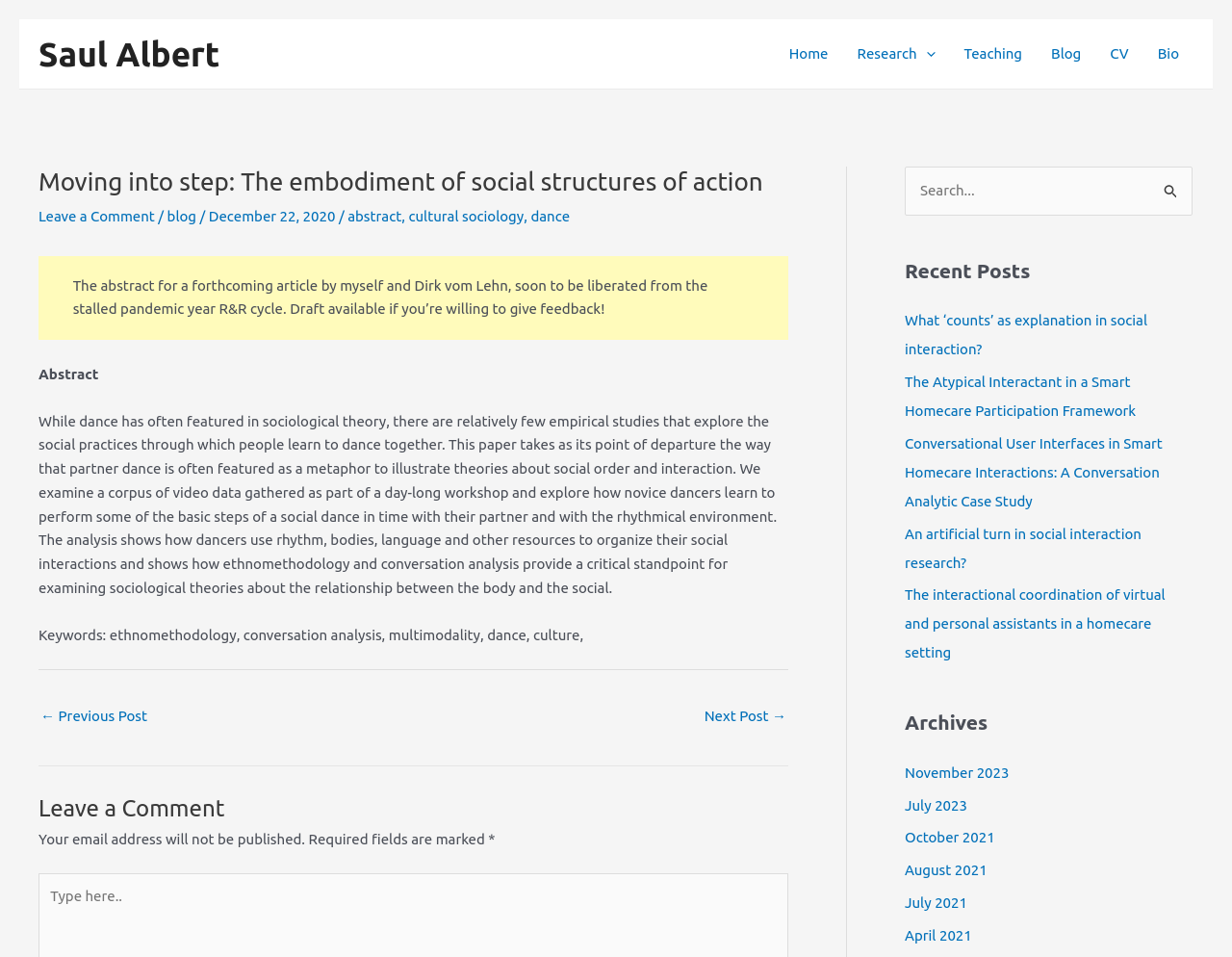Identify the bounding box coordinates for the UI element described as follows: "parent_node: Search for: name="s" placeholder="Search..."". Ensure the coordinates are four float numbers between 0 and 1, formatted as [left, top, right, bottom].

[0.734, 0.174, 0.968, 0.225]